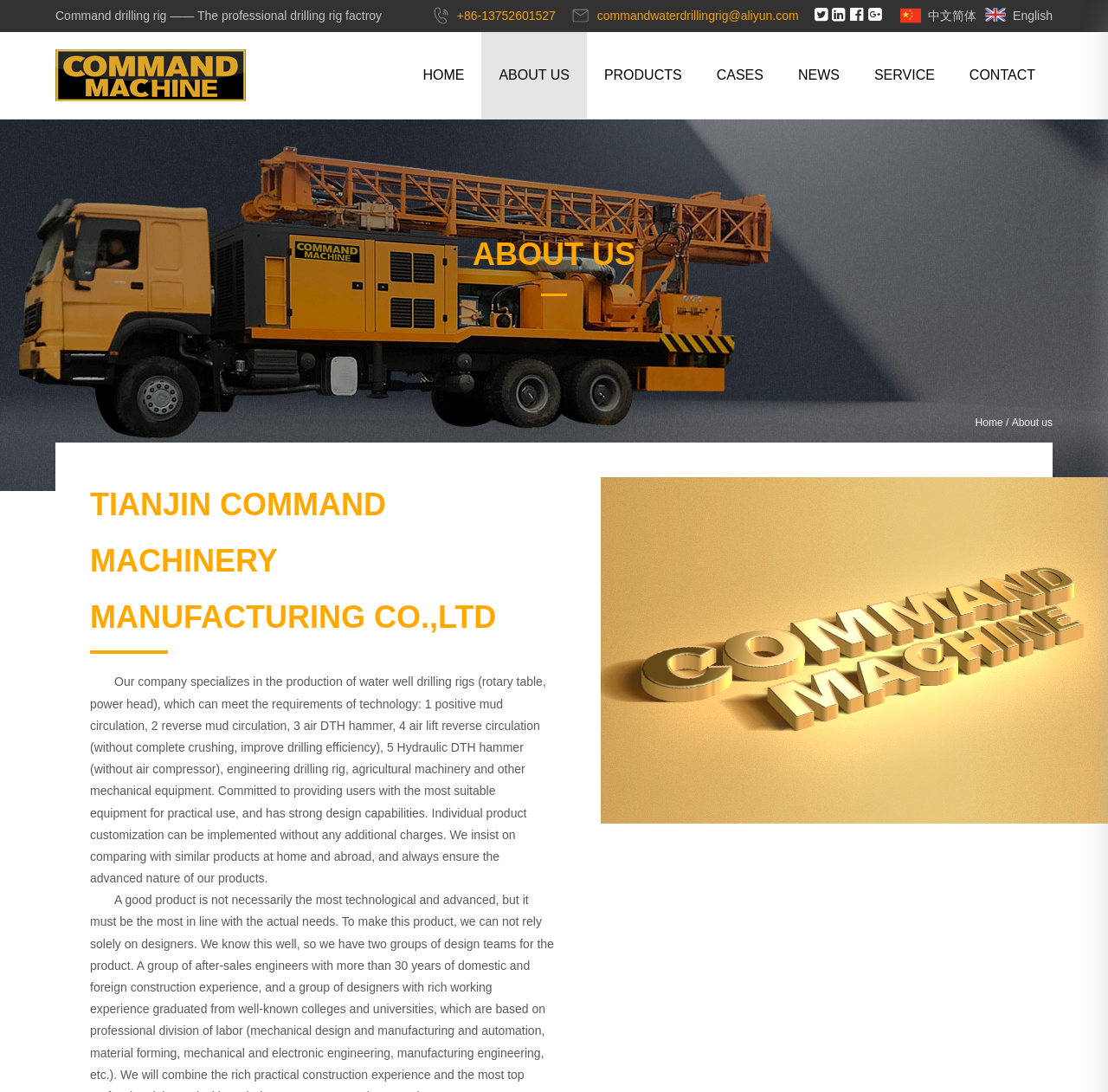Locate the UI element described by Hydraulic top head drilling rig and provide its bounding box coordinates. Use the format (top-left x, top-left y, bottom-right x, bottom-right y) with all values as floating point numbers between 0 and 1.

[0.53, 0.109, 0.741, 0.141]